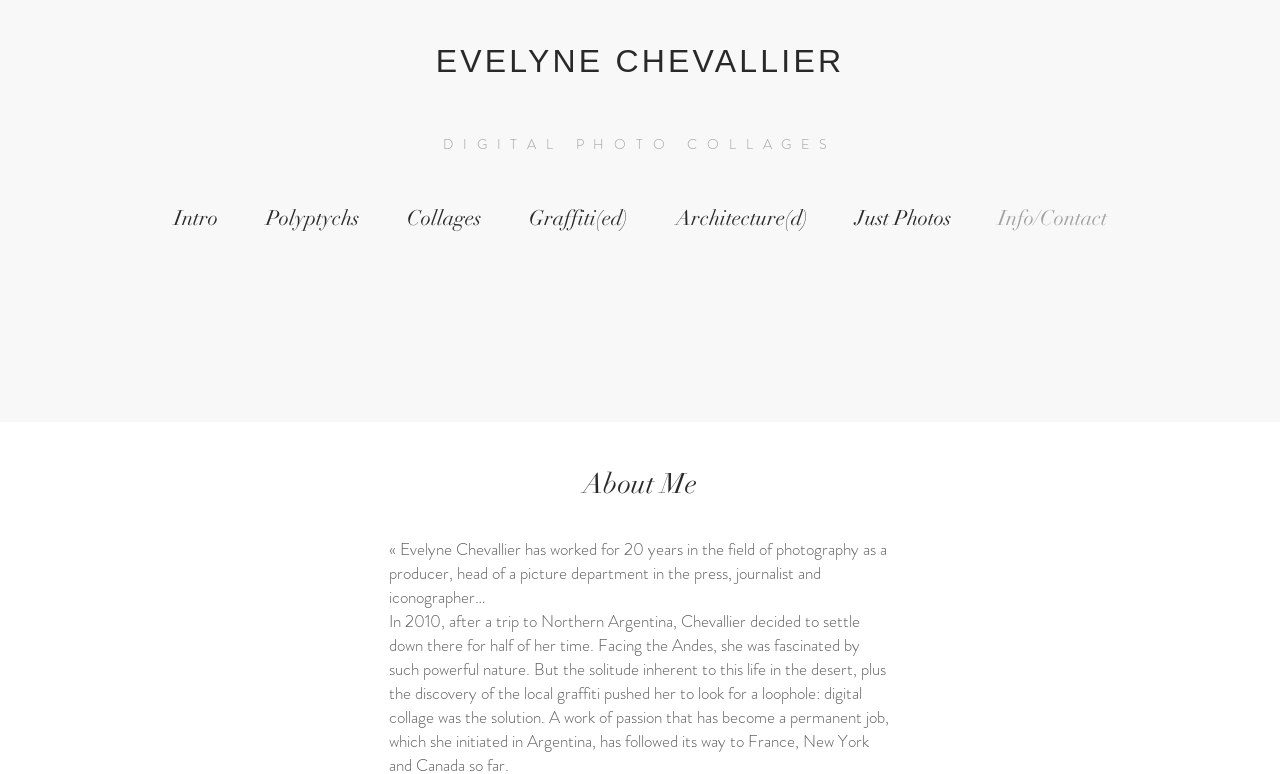Determine the bounding box coordinates of the clickable area required to perform the following instruction: "navigate to Intro page". The coordinates should be represented as four float numbers between 0 and 1: [left, top, right, bottom].

[0.117, 0.256, 0.189, 0.309]